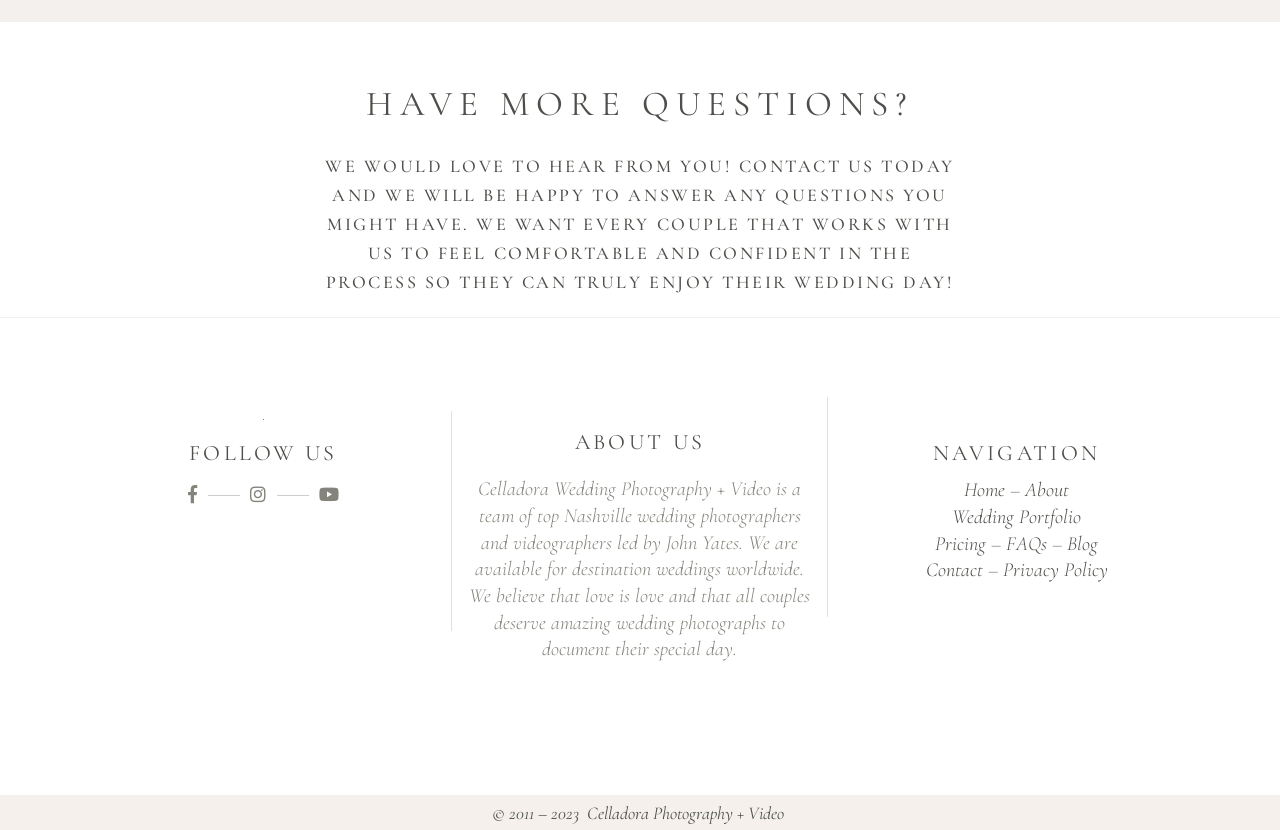Identify the bounding box of the UI component described as: "Wedding Portfolio".

[0.744, 0.609, 0.845, 0.638]